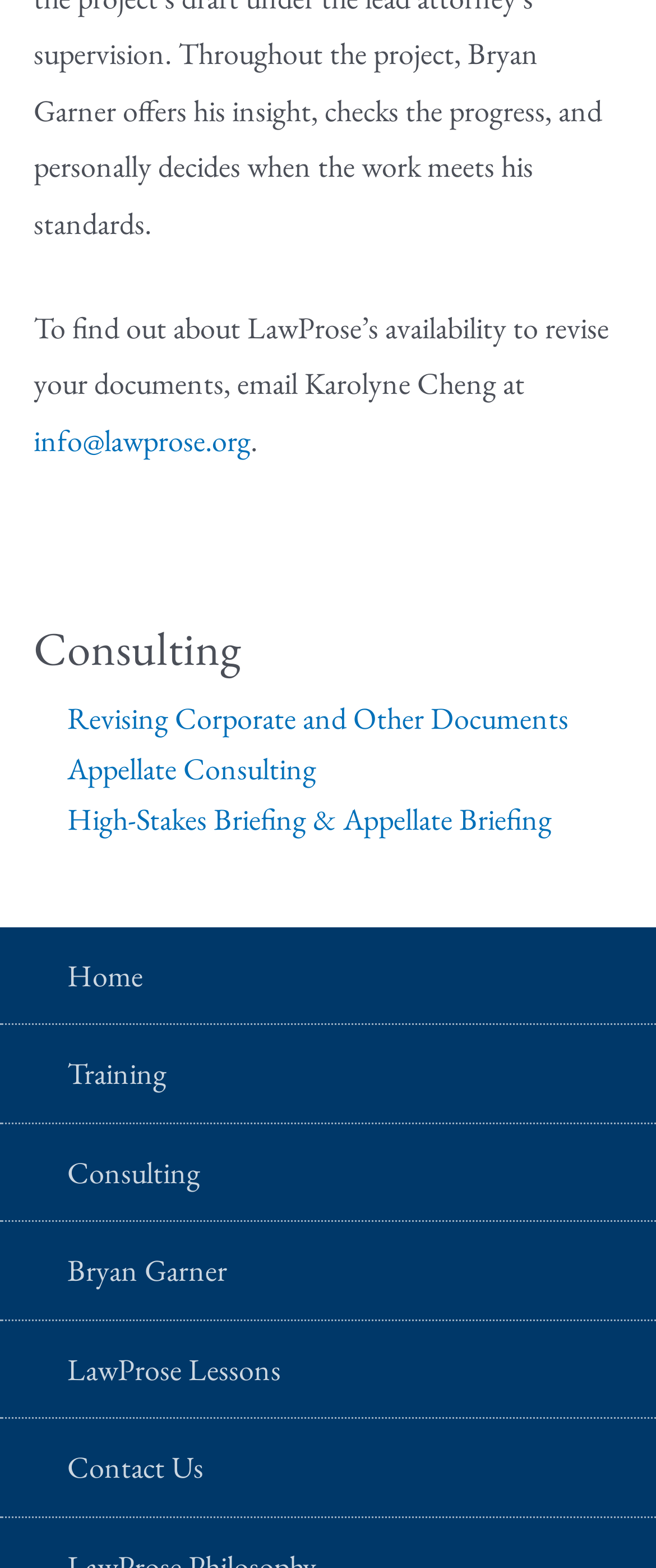Determine the bounding box coordinates of the clickable region to carry out the instruction: "view Revising Corporate and Other Documents".

[0.103, 0.446, 0.867, 0.47]